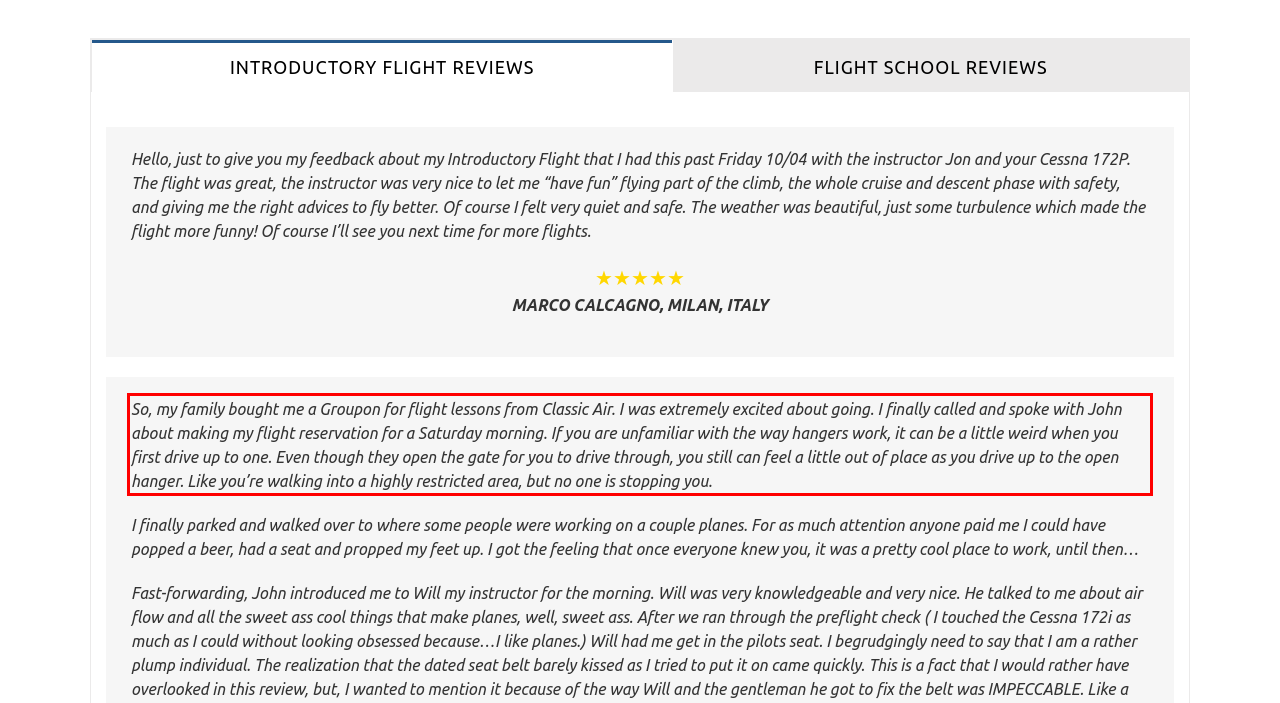Examine the webpage screenshot and use OCR to obtain the text inside the red bounding box.

So, my family bought me a Groupon for flight lessons from Classic Air. I was extremely excited about going. I finally called and spoke with John about making my flight reservation for a Saturday morning. If you are unfamiliar with the way hangers work, it can be a little weird when you first drive up to one. Even though they open the gate for you to drive through, you still can feel a little out of place as you drive up to the open hanger. Like you’re walking into a highly restricted area, but no one is stopping you.